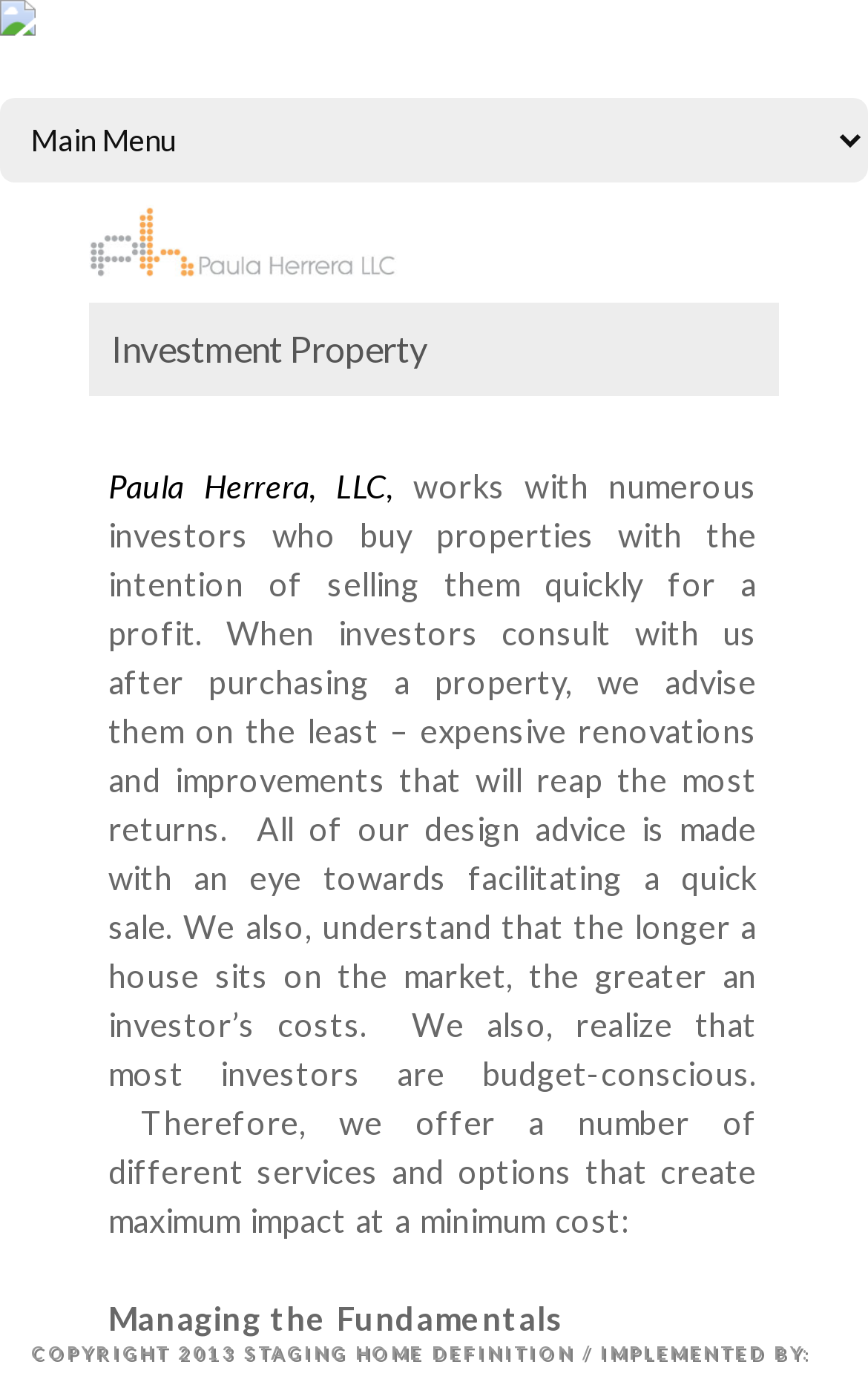What type of property is the focus of this webpage?
Using the information presented in the image, please offer a detailed response to the question.

Based on the heading 'Investment Property' and the description of the webpage, it is clear that the focus of this webpage is on investment properties, specifically those that are being staged for sale.